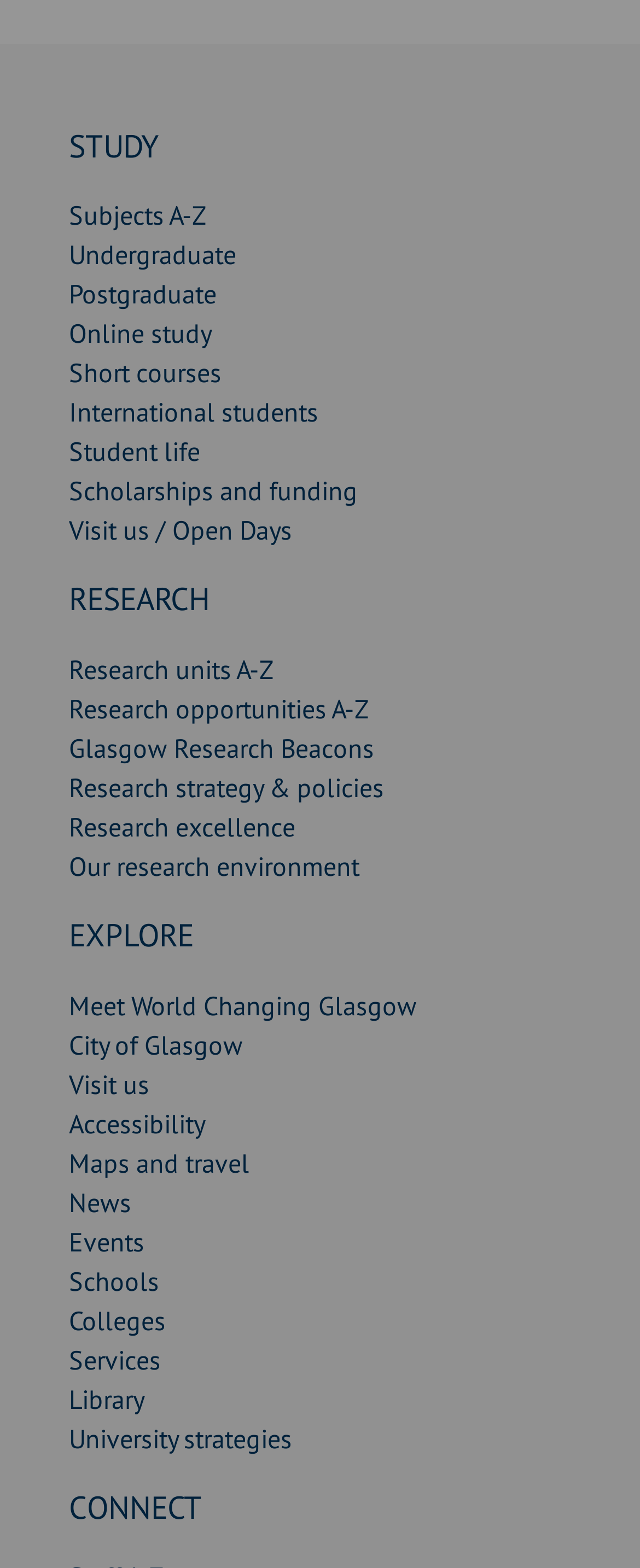Specify the bounding box coordinates for the region that must be clicked to perform the given instruction: "Meet World Changing Glasgow".

[0.108, 0.63, 0.651, 0.651]